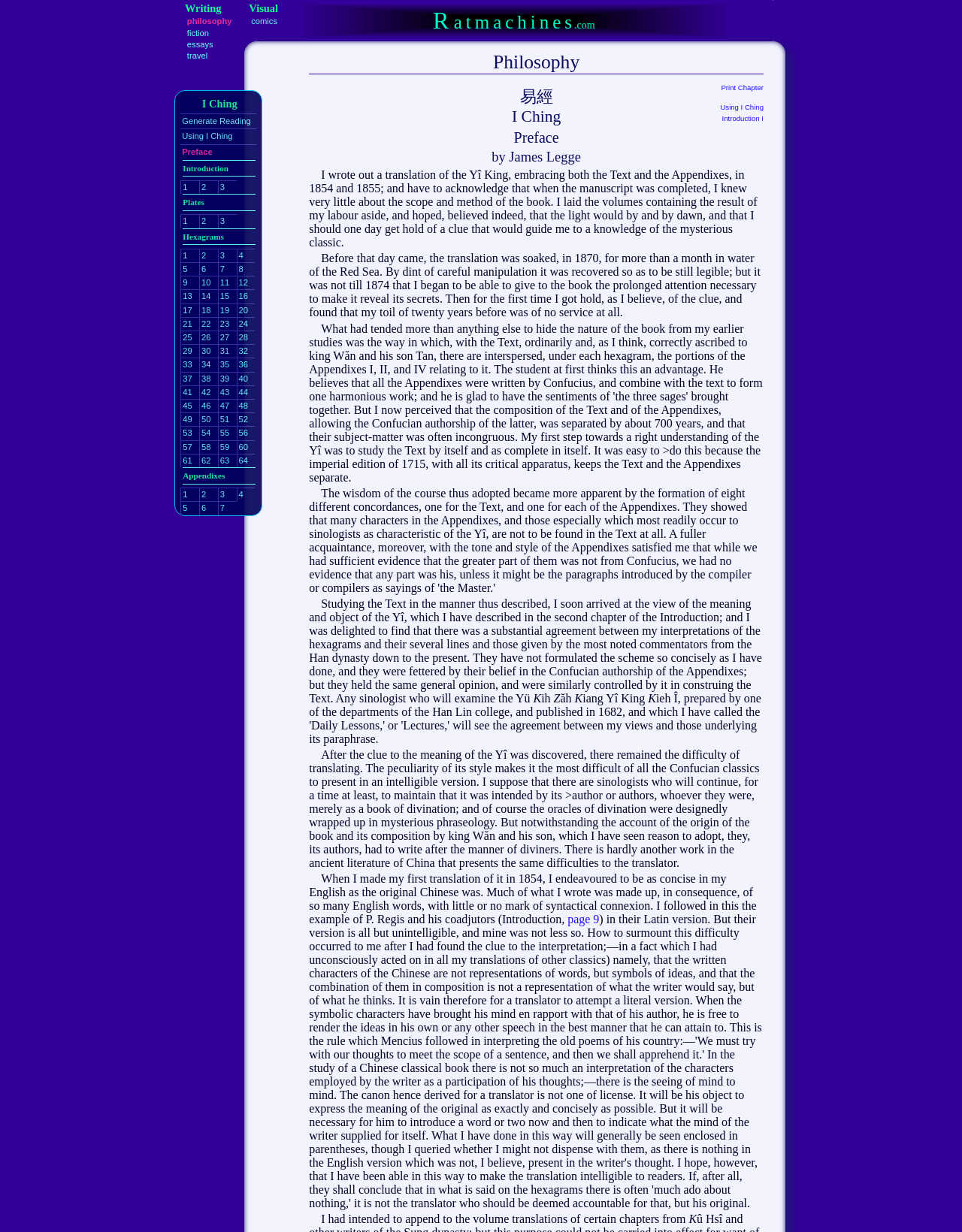What is the name of the website?
Based on the visual information, provide a detailed and comprehensive answer.

The name of the website can be found at the top of the webpage, where it says 'Ratmachines.com' in a heading element.